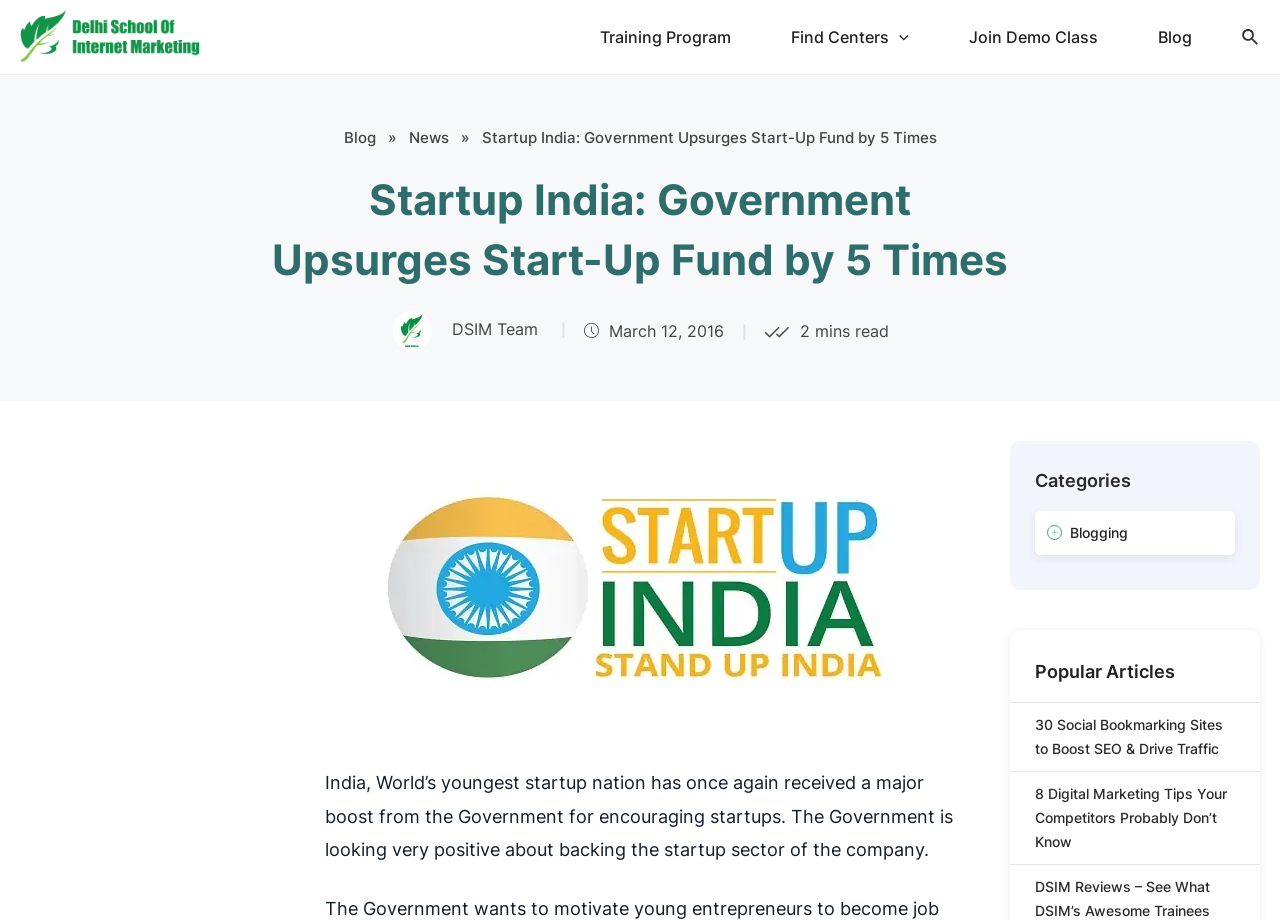What is the logo of the website?
Please use the image to deliver a detailed and complete answer.

The logo of the website is located at the top left corner of the webpage, and it is an image with the text 'Logo'.